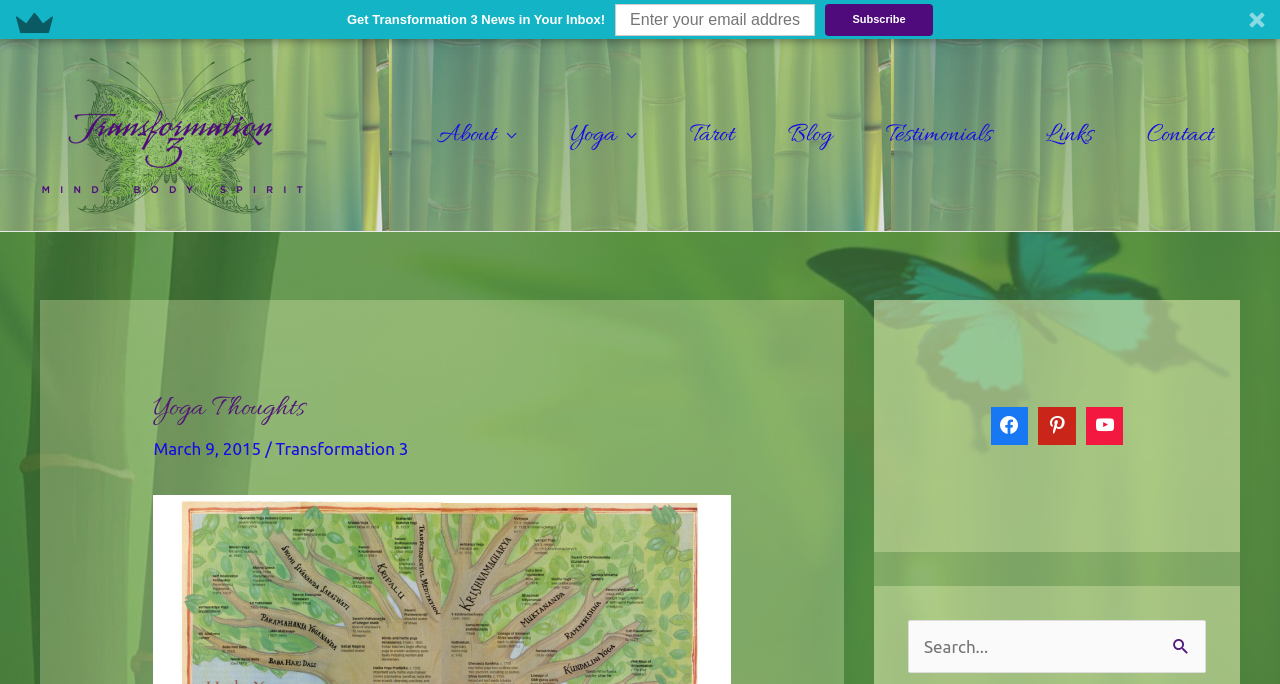How many menu items are there in the site navigation?
Could you please answer the question thoroughly and with as much detail as possible?

I counted the number of link elements within the navigation element with the description 'Site Navigation', which are 'About Menu Toggle', 'Yoga Menu Toggle', 'Tarot', 'Blog', 'Testimonials', 'Links', and 'Contact'.